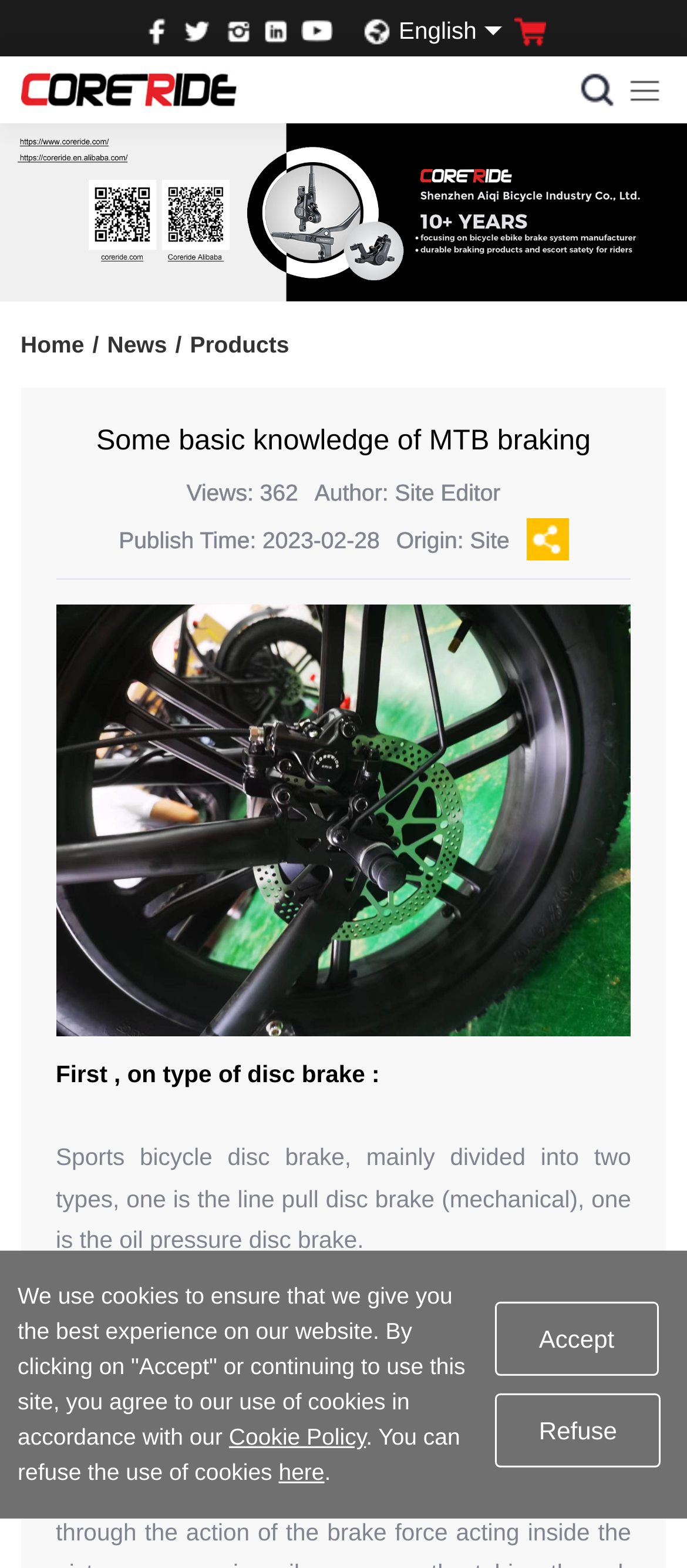Answer the question using only a single word or phrase: 
What is the author of the article?

Site Editor